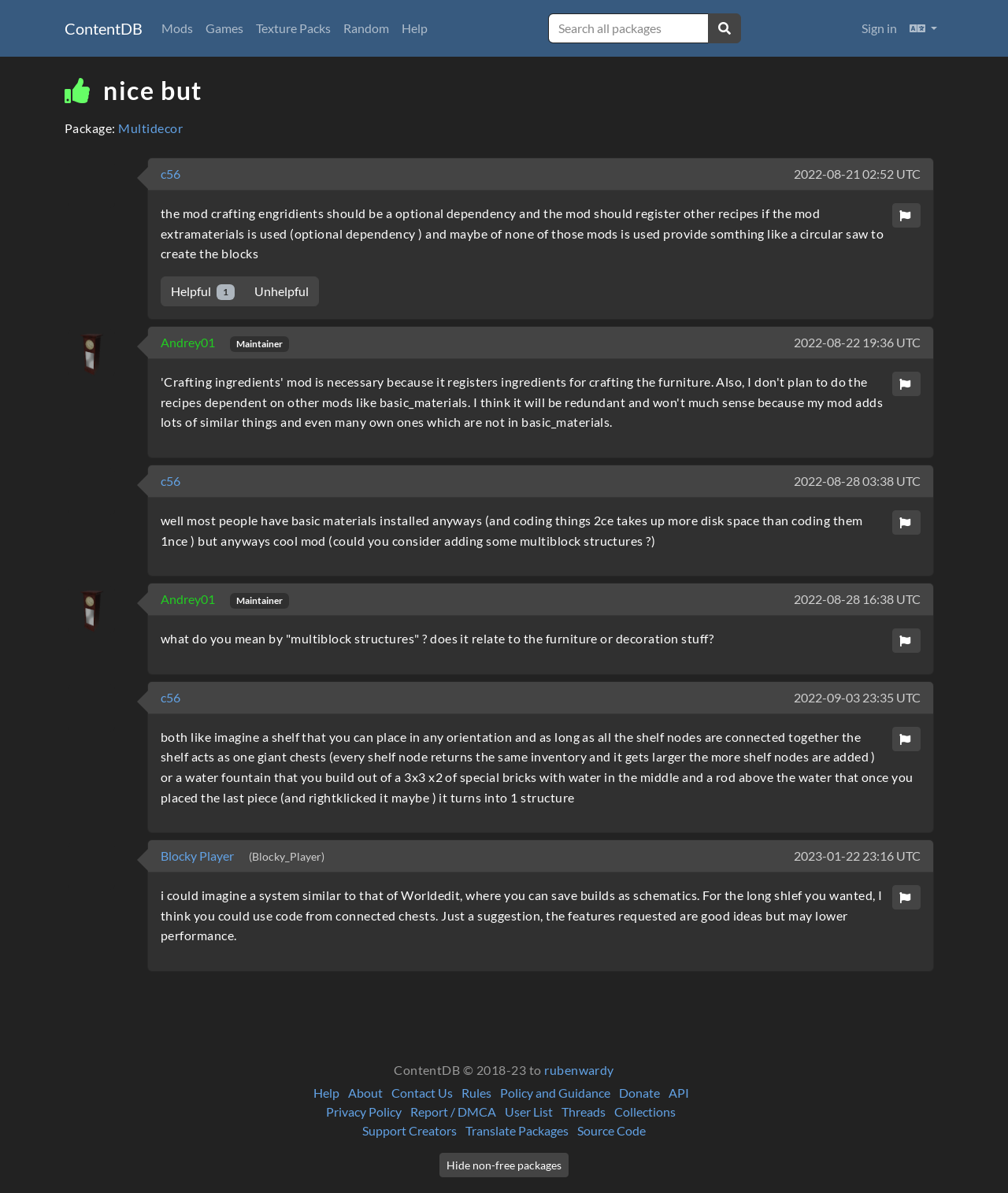What is the name of the package?
Please provide a comprehensive answer based on the information in the image.

The name of the package can be found in the link element with the text 'Multidecor' which is located below the heading element with the text 'nice but'.